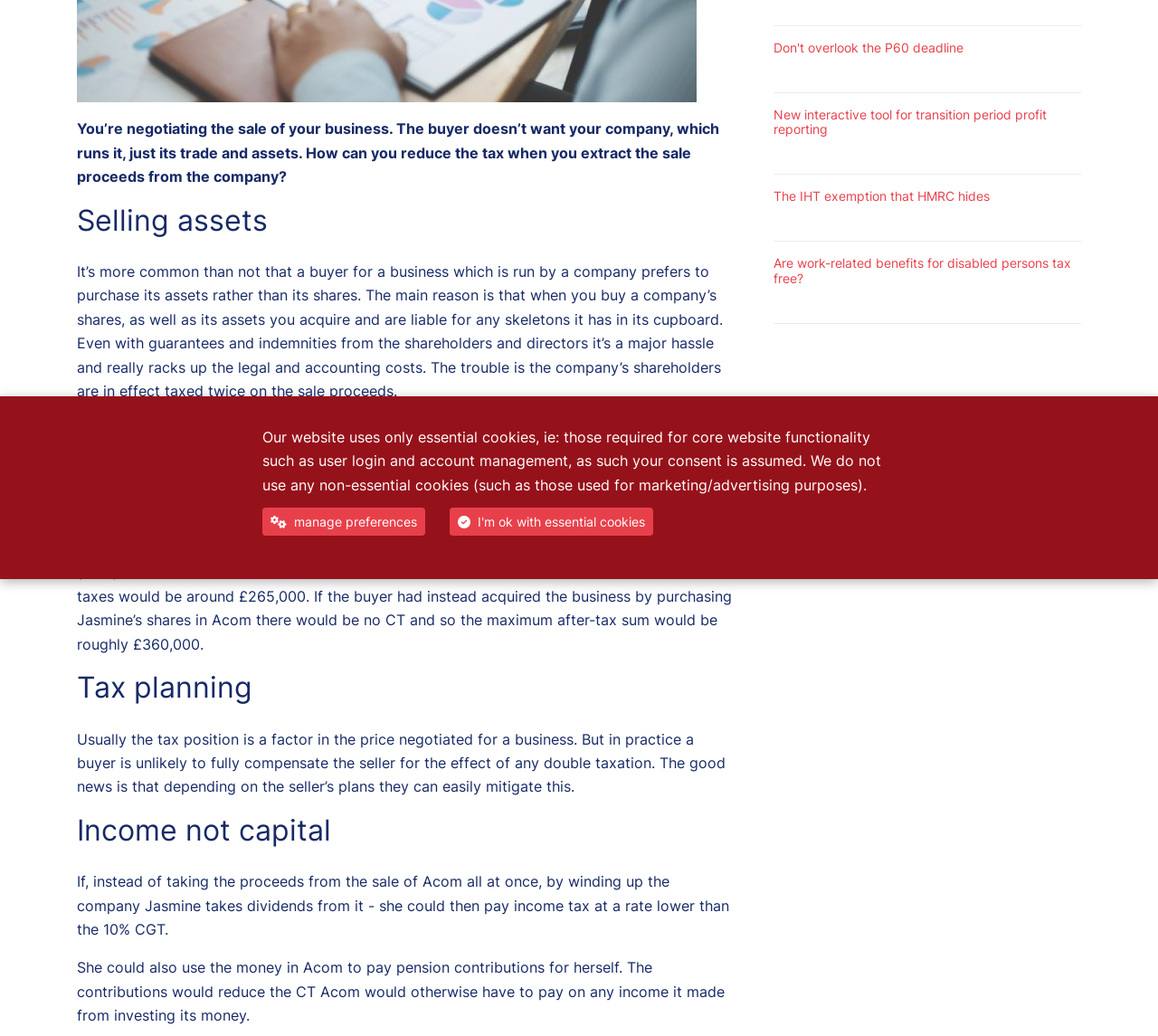Extract the bounding box coordinates of the UI element described: "manage preferences". Provide the coordinates in the format [left, top, right, bottom] with values ranging from 0 to 1.

[0.227, 0.49, 0.367, 0.517]